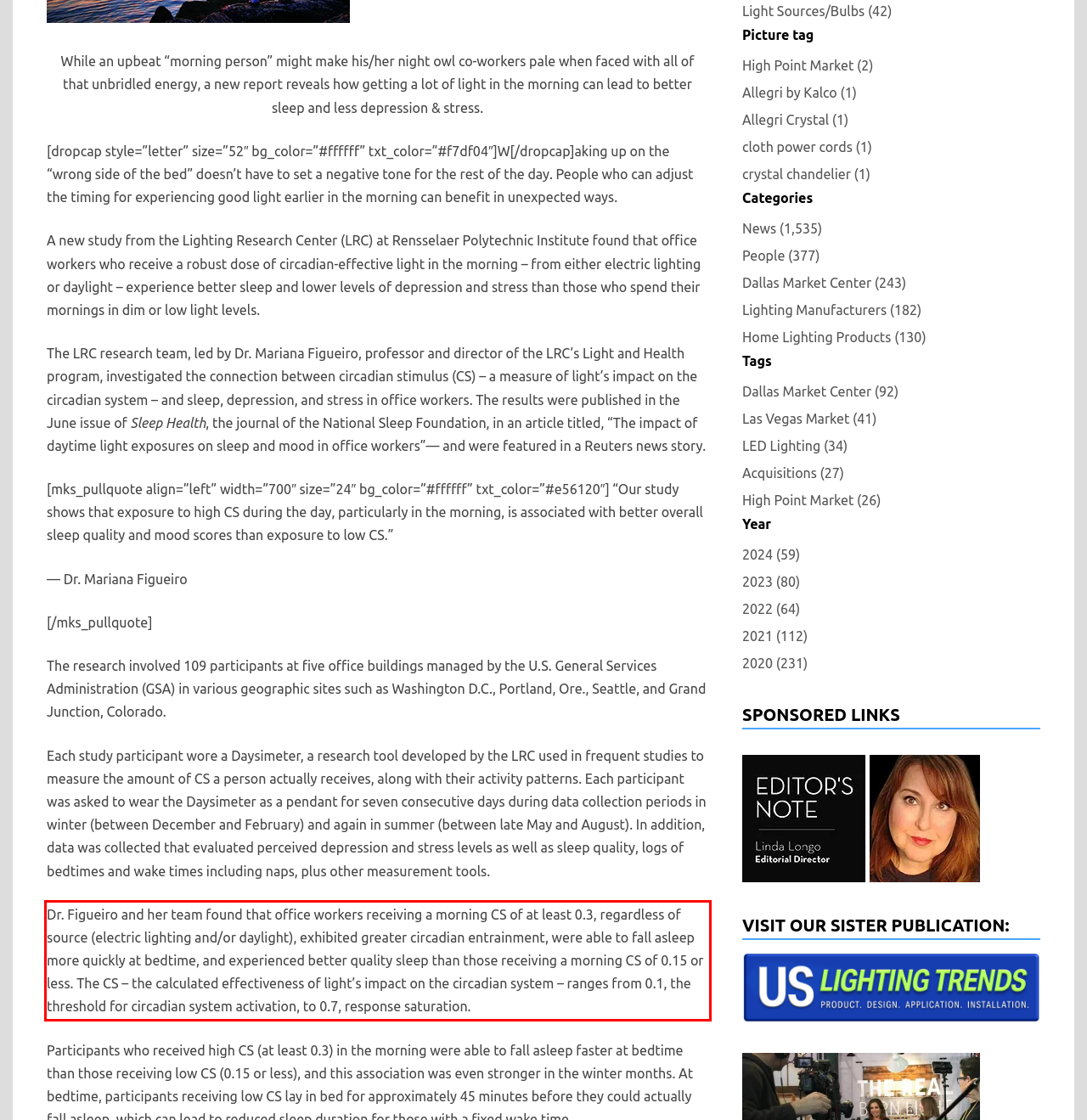Using the provided webpage screenshot, identify and read the text within the red rectangle bounding box.

Dr. Figueiro and her team found that office workers receiving a morning CS of at least 0.3, regardless of source (electric lighting and/or daylight), exhibited greater circadian entrainment, were able to fall asleep more quickly at bedtime, and experienced better quality sleep than those receiving a morning CS of 0.15 or less. The CS – the calculated effectiveness of light’s impact on the circadian system – ranges from 0.1, the threshold for circadian system activation, to 0.7, response saturation.